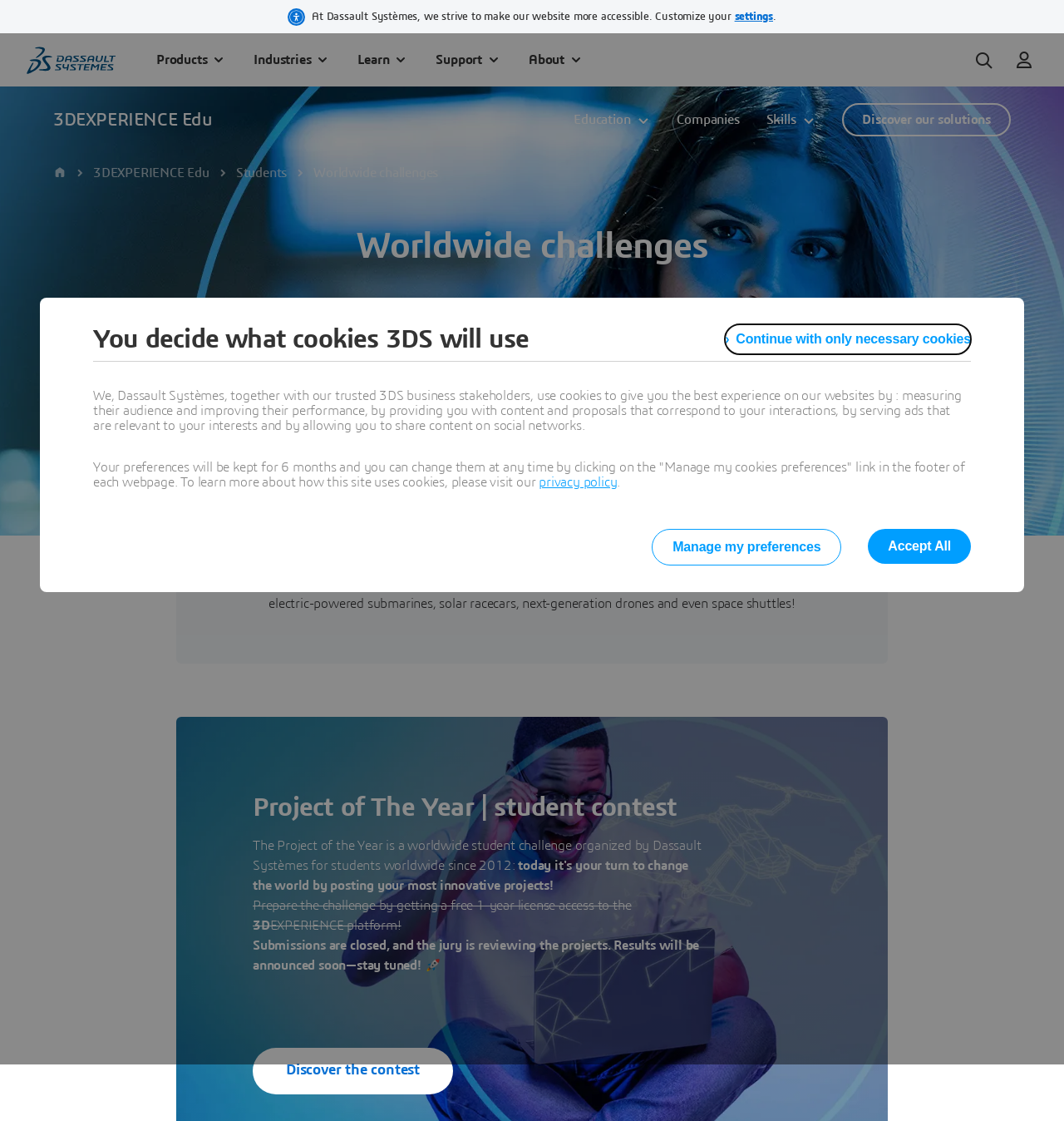Provide the bounding box coordinates for the area that should be clicked to complete the instruction: "Go to Dassault Systèmes Home".

[0.025, 0.041, 0.109, 0.066]